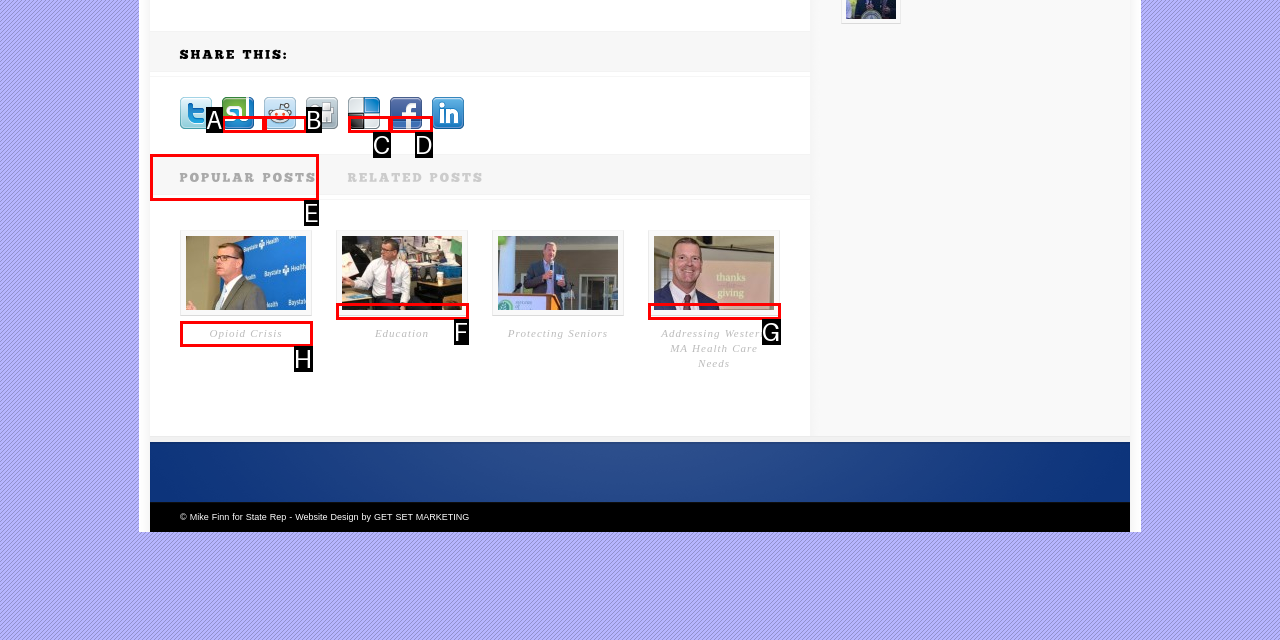Identify the HTML element that corresponds to the following description: title="Education". Provide the letter of the correct option from the presented choices.

F